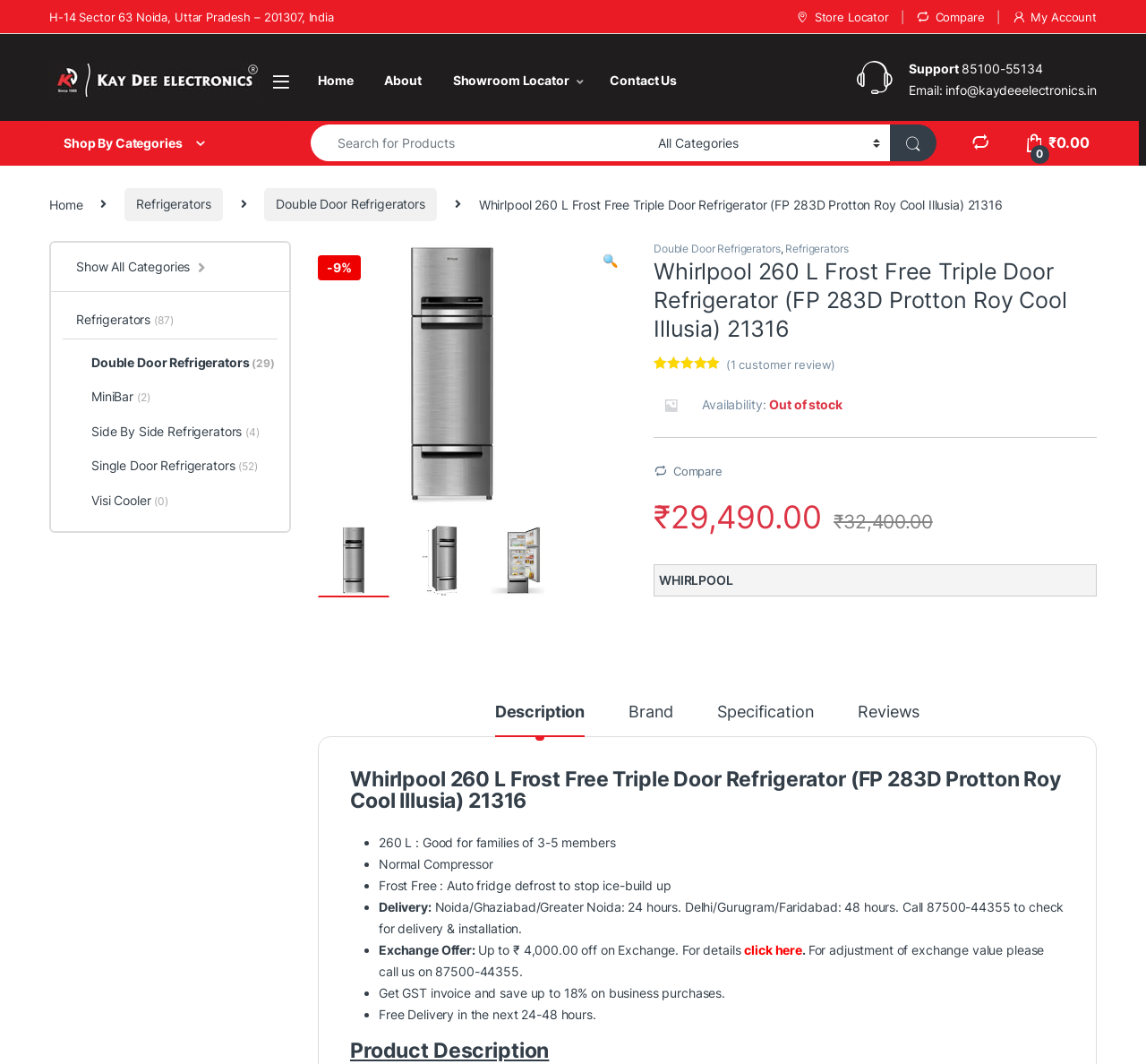Given the description "Side By Side Refrigerators (4)", determine the bounding box of the corresponding UI element.

[0.055, 0.391, 0.226, 0.423]